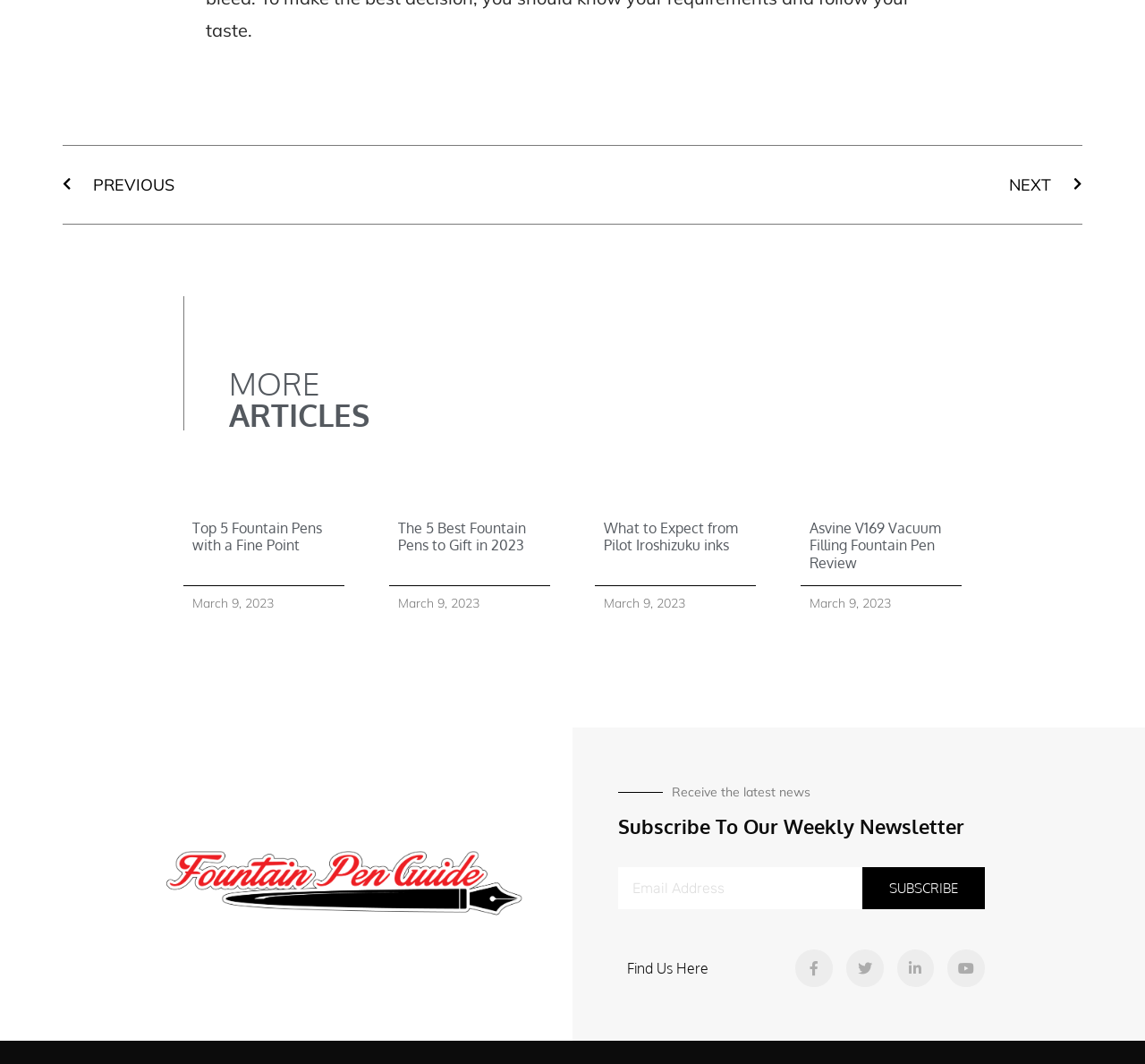How many navigation links are at the top of the page?
Please use the image to provide an in-depth answer to the question.

I looked at the top of the page and found two link elements, labeled 'Prev PREVIOUS' and 'NEXT Next', which are likely used for navigation.